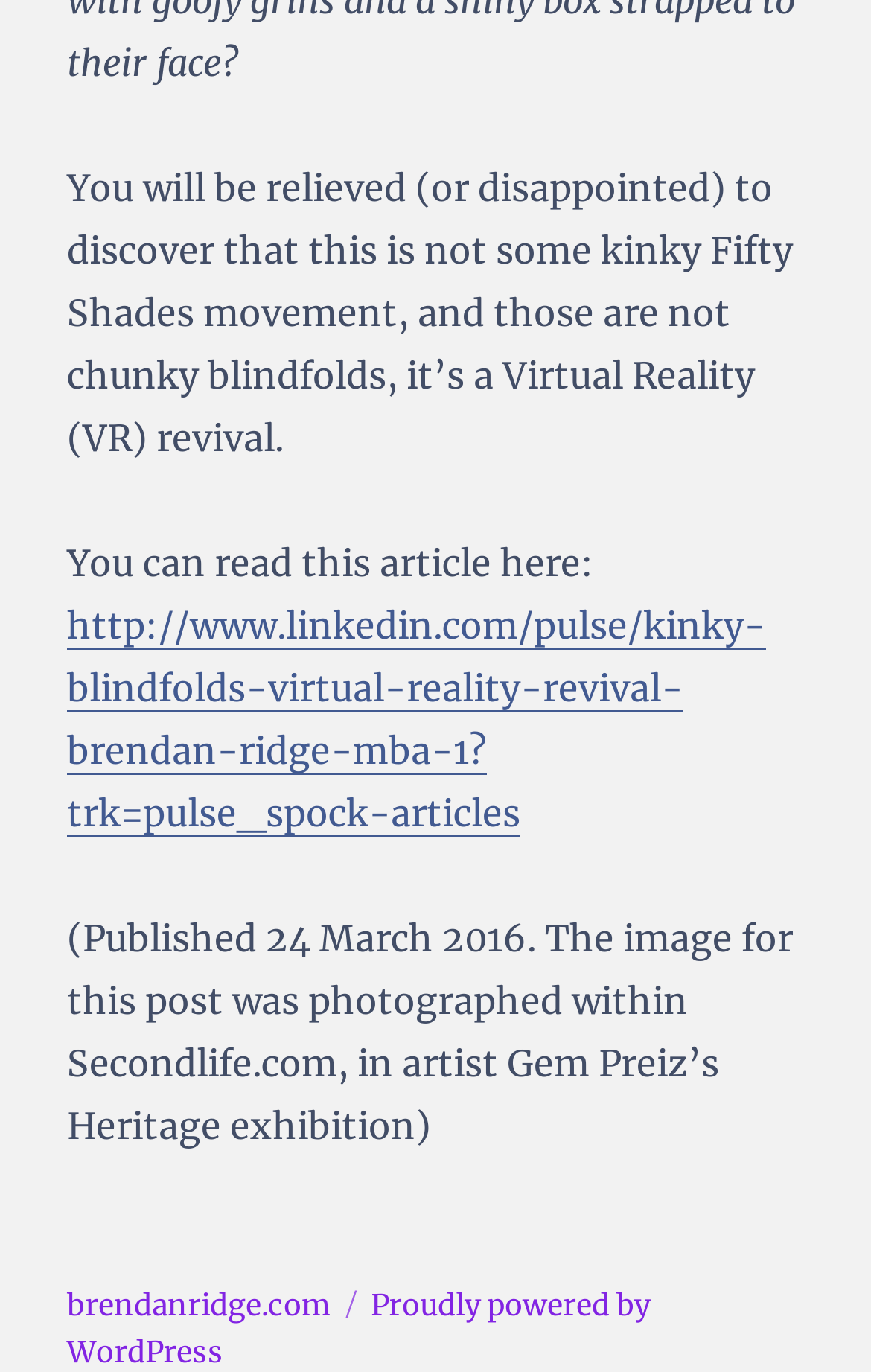Locate the bounding box of the UI element based on this description: "http://www.linkedin.com/pulse/kinky-blindfolds-virtual-reality-revival-brendan-ridge-mba-1?trk=pulse_spock-articles". Provide four float numbers between 0 and 1 as [left, top, right, bottom].

[0.077, 0.439, 0.879, 0.609]